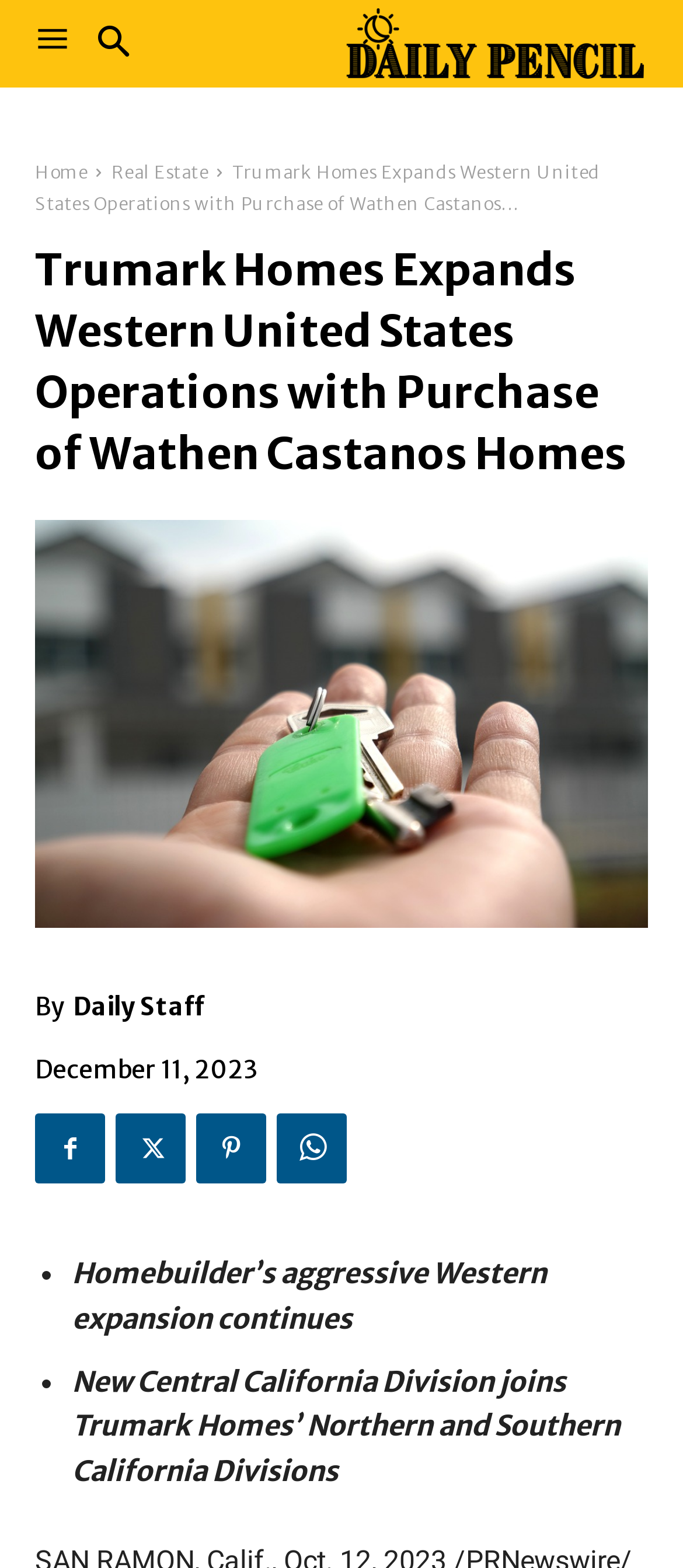How many social media links are available?
Provide an in-depth and detailed answer to the question.

There are four social media links available, which can be found at the bottom of the page, represented by icons '', '', '', and ''.